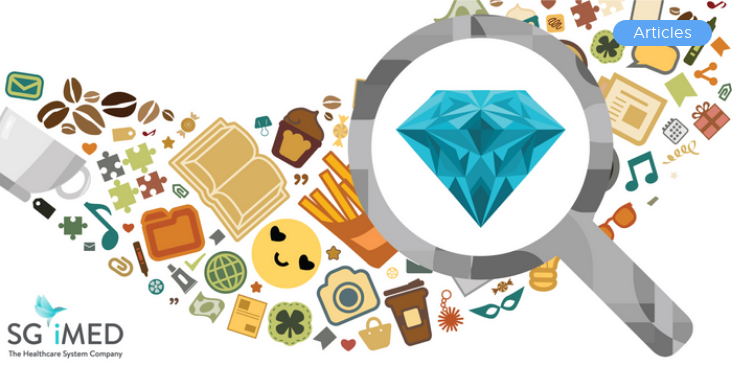Please answer the following question using a single word or phrase: 
What does the blue diamond symbolize?

Value and insight